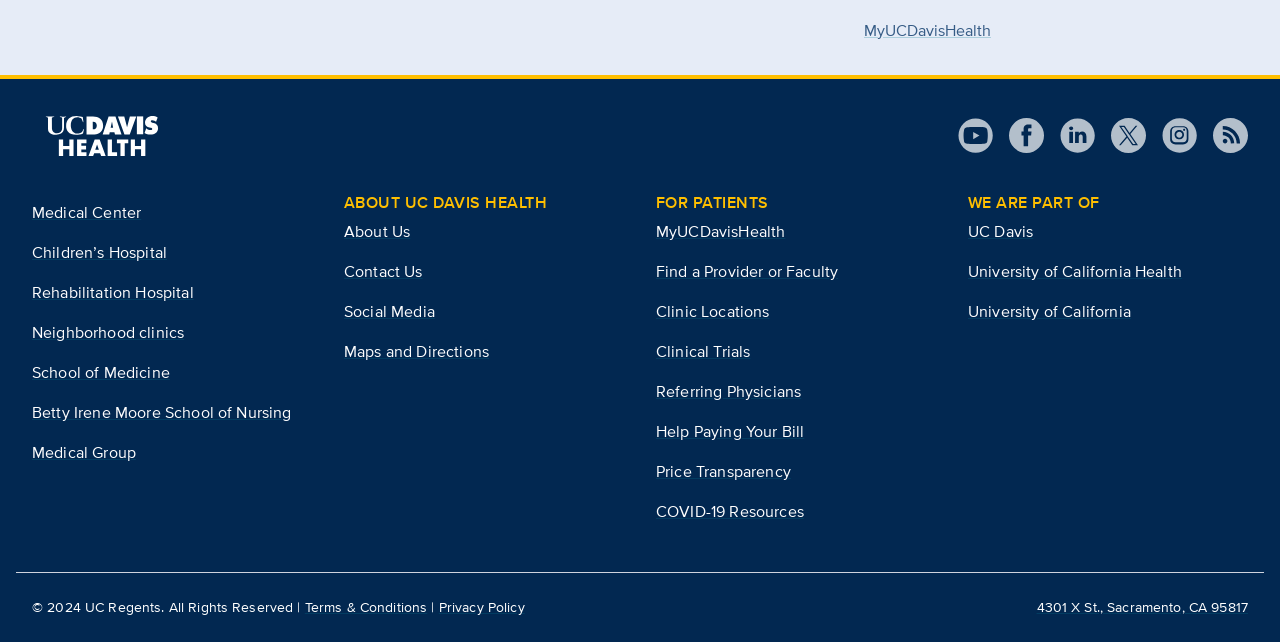Indicate the bounding box coordinates of the clickable region to achieve the following instruction: "View Terms & Conditions."

[0.238, 0.93, 0.334, 0.961]